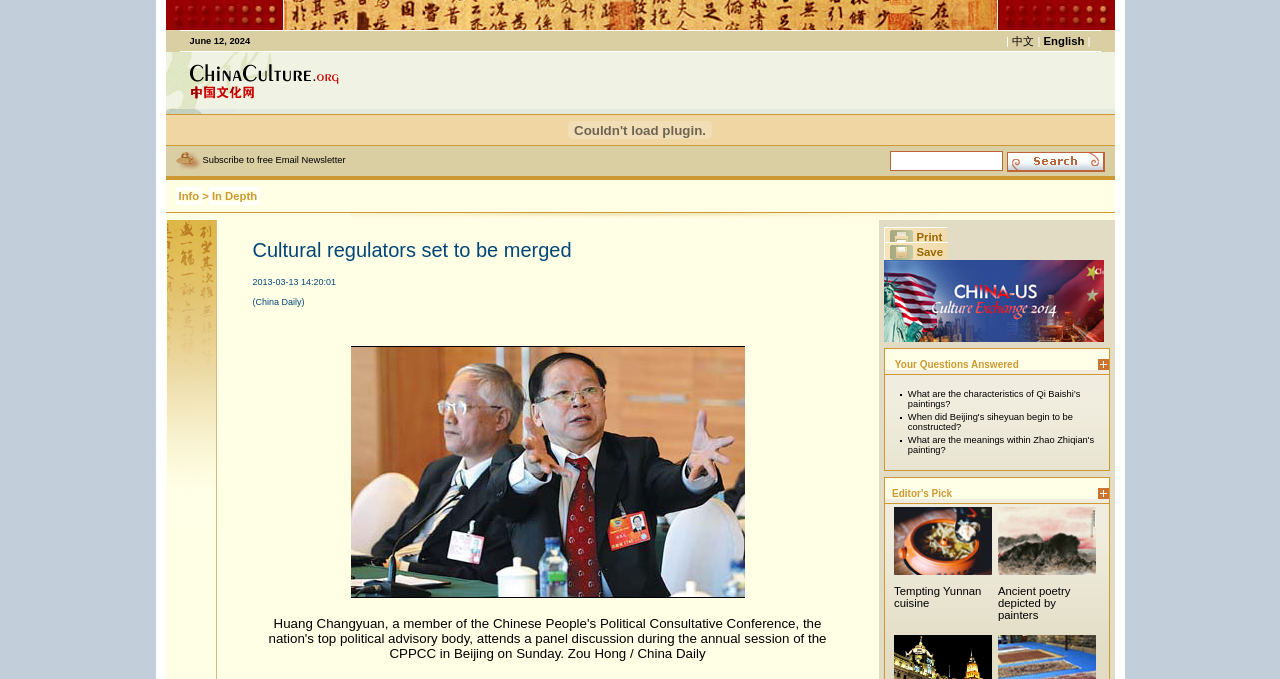Please identify the coordinates of the bounding box for the clickable region that will accomplish this instruction: "Select English language".

[0.815, 0.051, 0.847, 0.068]